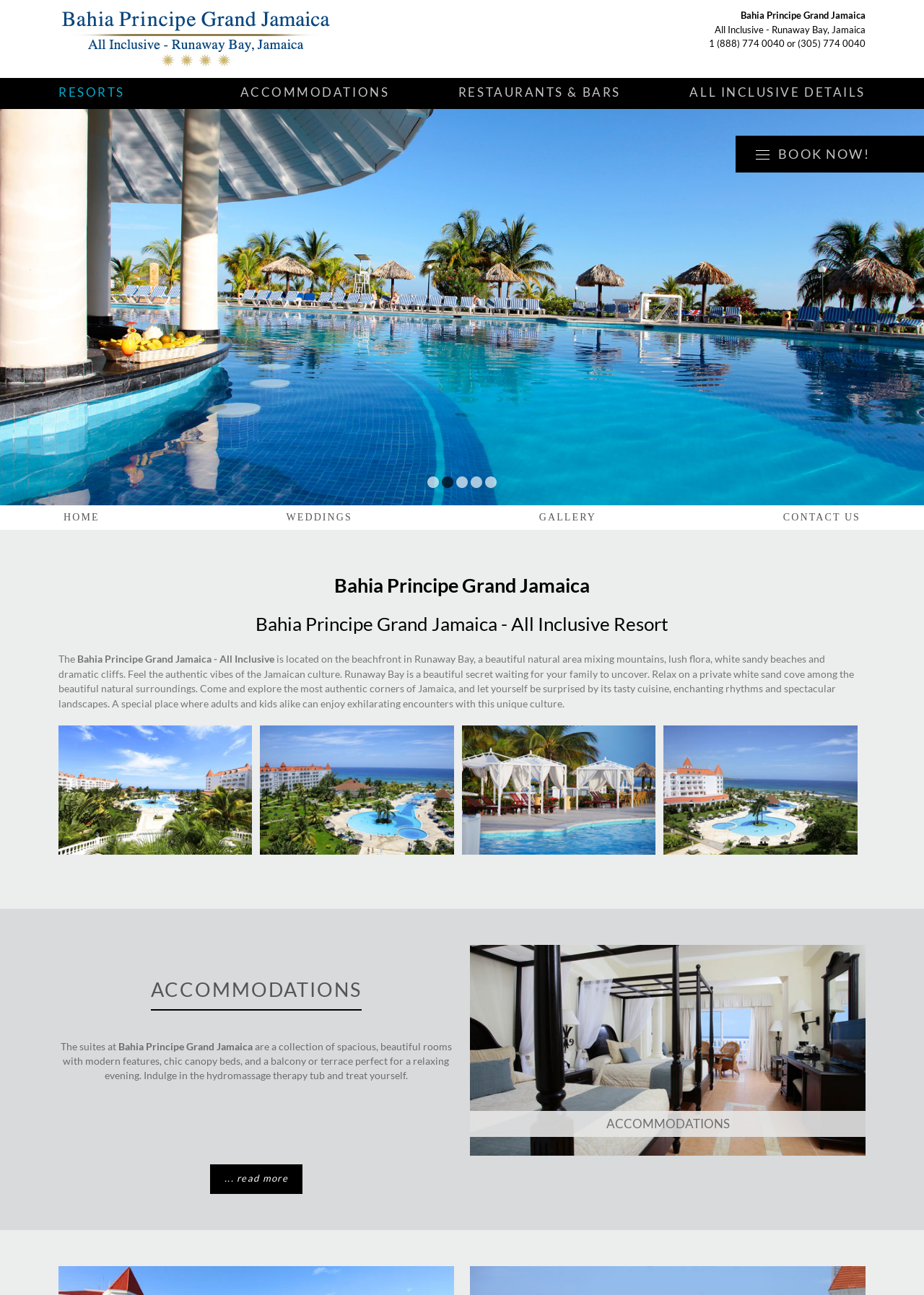What is the call-to-action button on the top right of the webpage?
Provide a detailed and extensive answer to the question.

The call-to-action button can be found on the top right of the webpage, and it is a static text element with the text 'BOOK NOW!'.